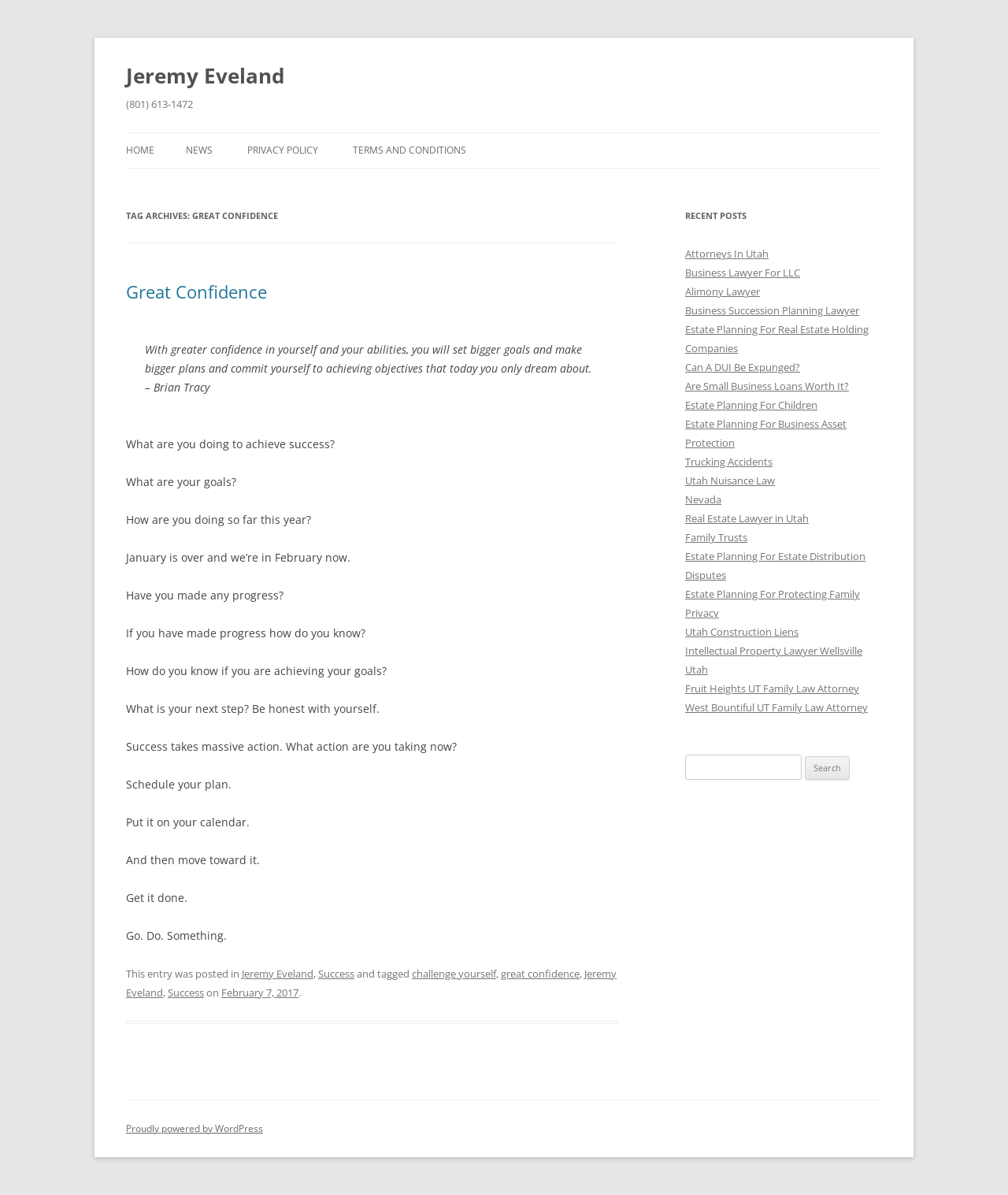Show the bounding box coordinates for the HTML element as described: "Can A DUI Be Expunged?".

[0.68, 0.301, 0.794, 0.313]